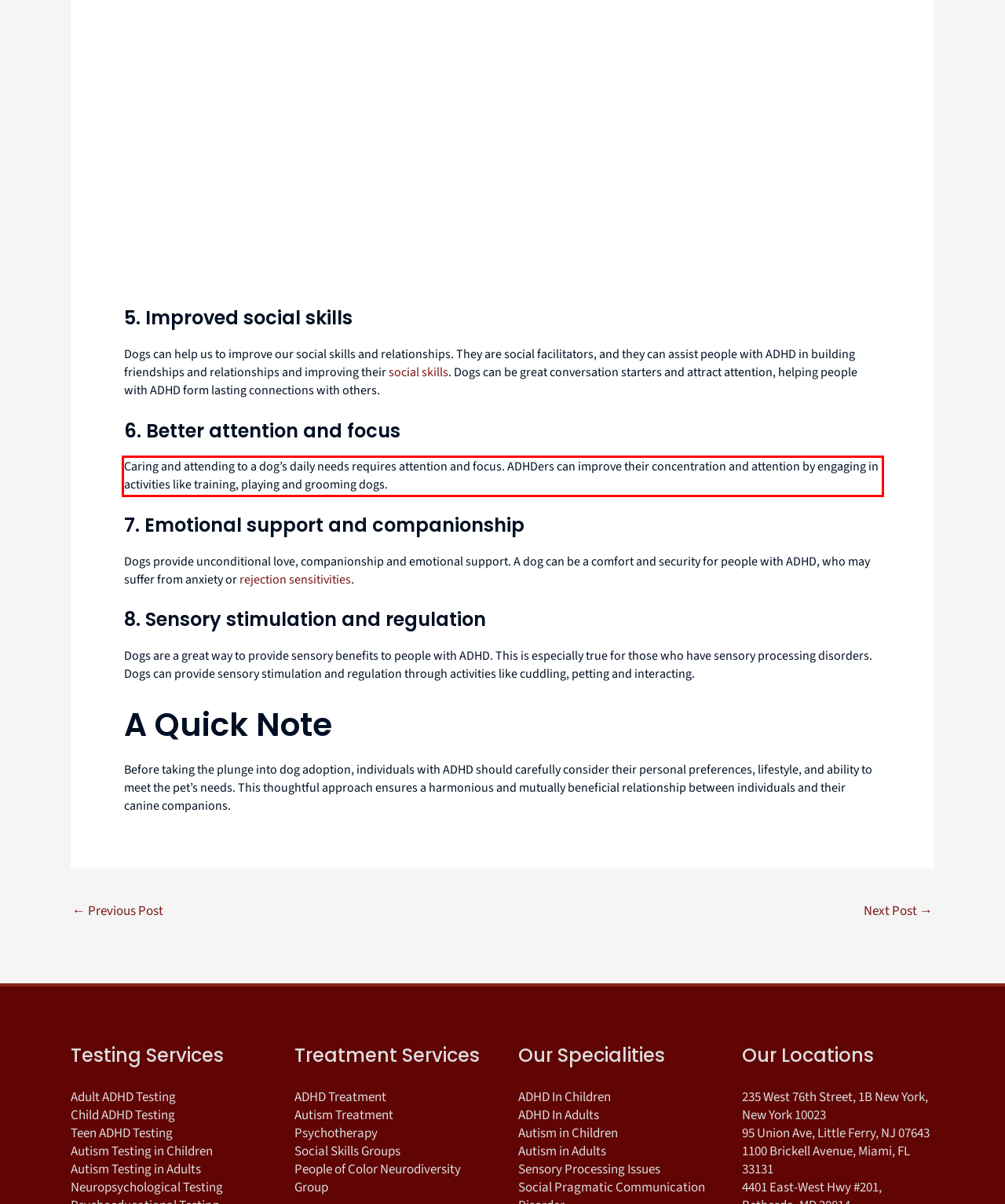Inspect the webpage screenshot that has a red bounding box and use OCR technology to read and display the text inside the red bounding box.

Caring and attending to a dog’s daily needs requires attention and focus. ADHDers can improve their concentration and attention by engaging in activities like training, playing and grooming dogs.